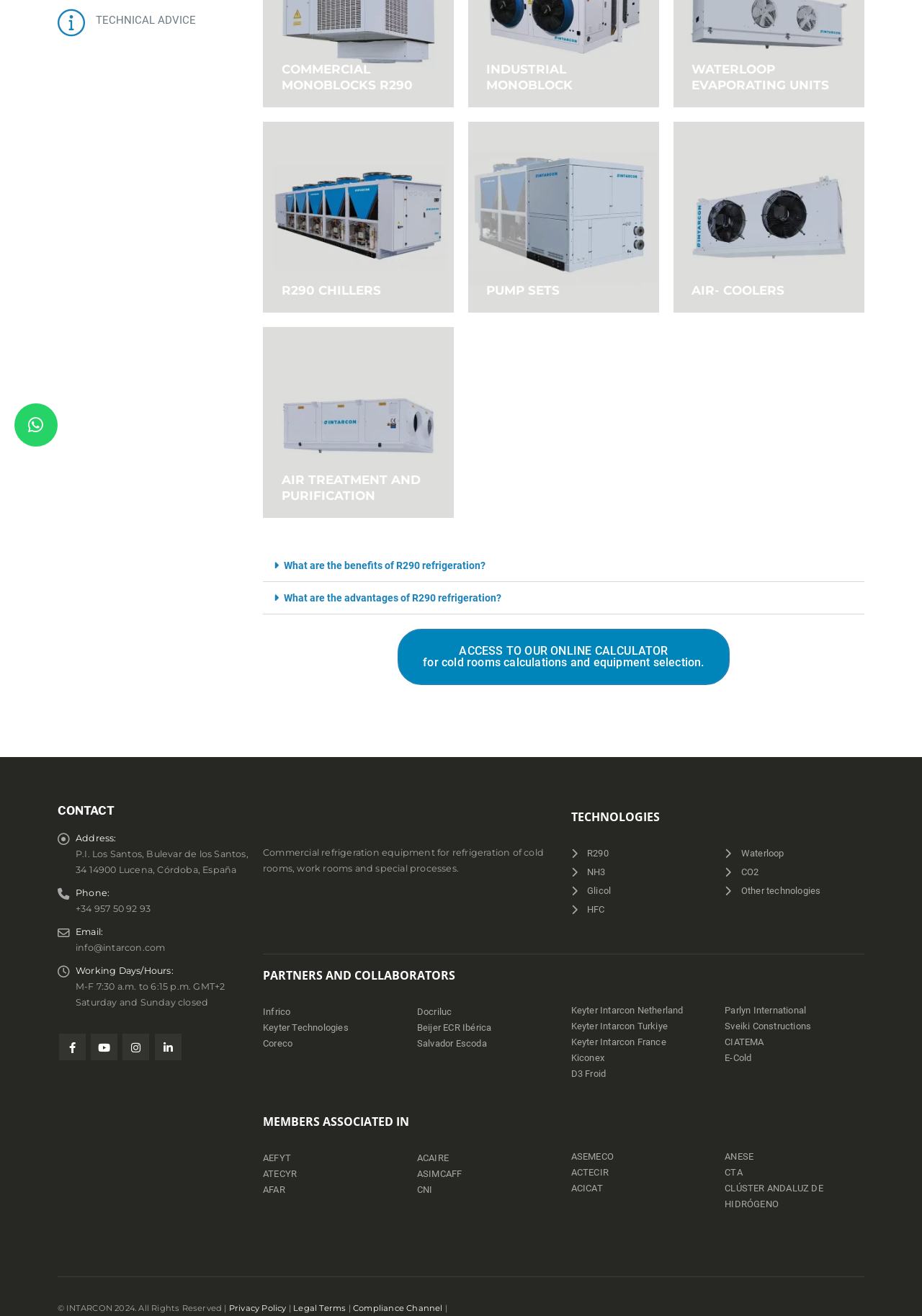Given the description ASIMCAFF, predict the bounding box coordinates of the UI element. Ensure the coordinates are in the format (top-left x, top-left y, bottom-right x, bottom-right y) and all values are between 0 and 1.

[0.452, 0.888, 0.501, 0.896]